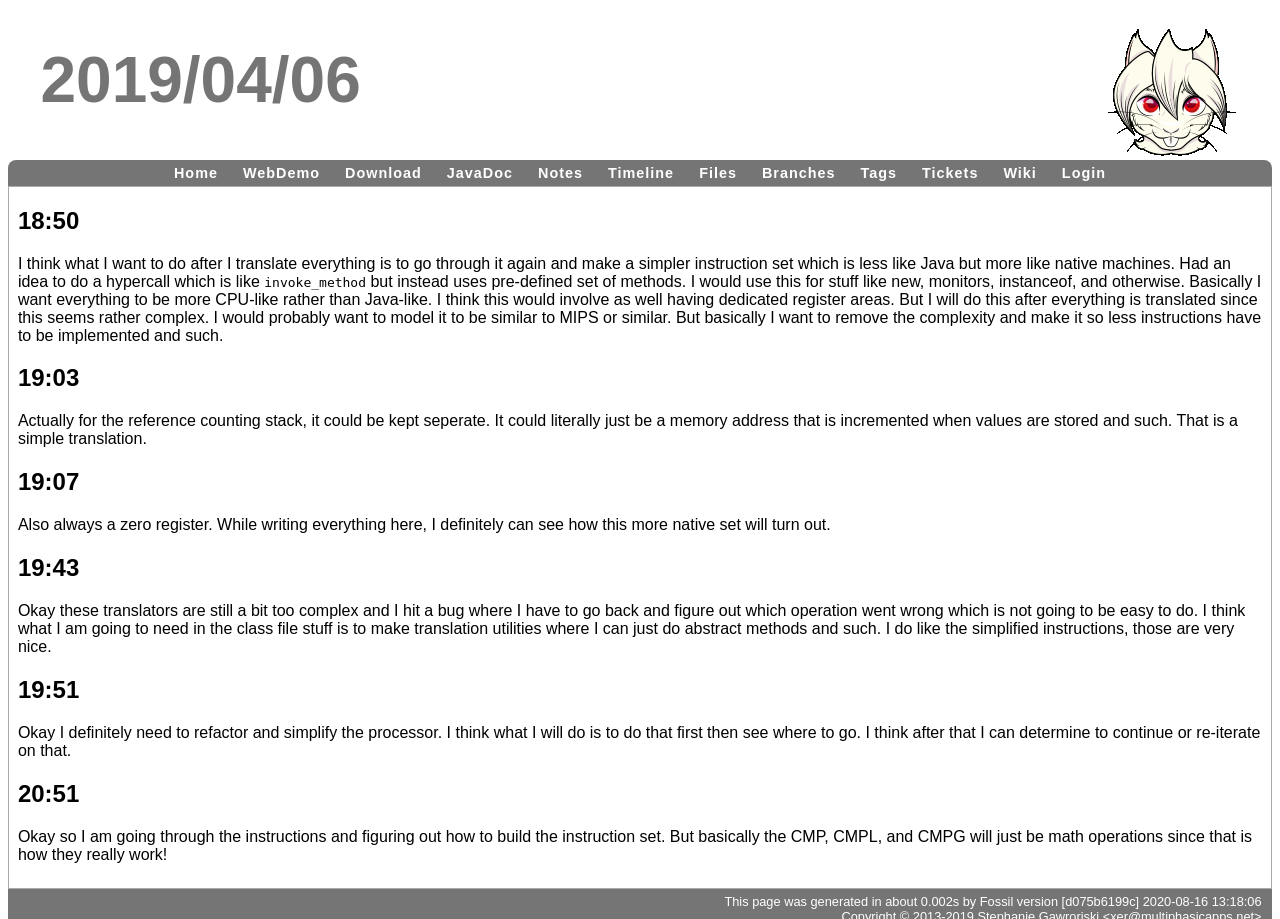Give a detailed account of the webpage.

The webpage is about SquirrelJME, a Java ME 8 Virtual Machine for embedded and Internet of Things devices. At the top, there is a heading with the date "2019/04/06" and a layout table below it. 

On the top-left side, there are 14 links in a row, including "Home", "WebDemo", "Download", "JavaDoc", "Notes", "Timeline", "Files", "Branches", "Tags", "Tickets", "Wiki", and "Login". 

Below the links, there are several sections with headings indicating timestamps, such as "18:50", "19:03", "19:07", "19:43", "19:51", and "20:51". Each section has a corresponding paragraph of text discussing the development process of SquirrelJME, including ideas for simplifying the instruction set, using a hypercall, and refactoring the processor.

At the very bottom of the page, there is a static text indicating that the page was generated in about 0.002s by Fossil version [d075b6199c] 2020-08-16 13:18:06.